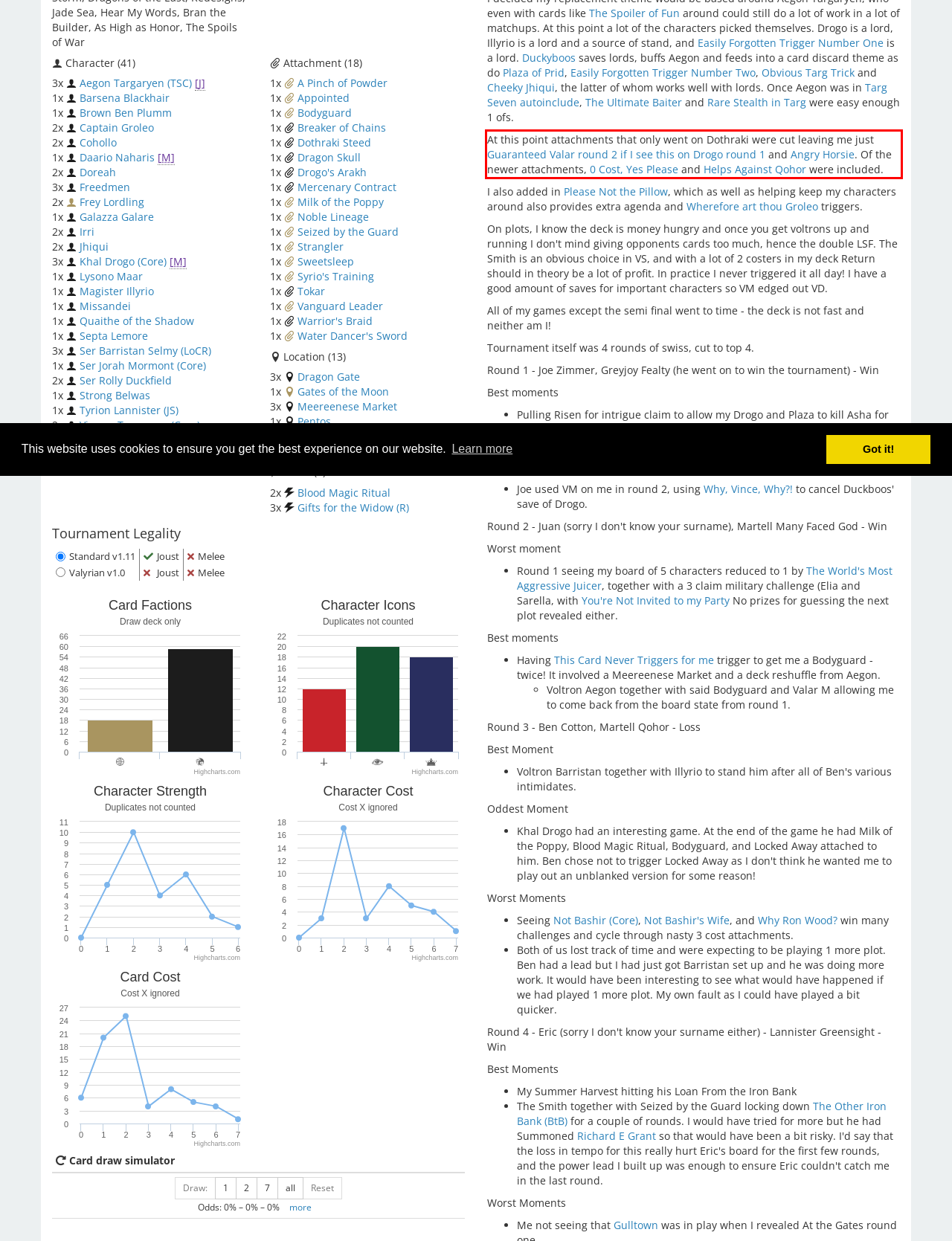Please examine the webpage screenshot and extract the text within the red bounding box using OCR.

At this point attachments that only went on Dothraki were cut leaving me just Guaranteed Valar round 2 if I see this on Drogo round 1 and Angry Horsie. Of the newer attachments, 0 Cost, Yes Please and Helps Against Qohor were included.